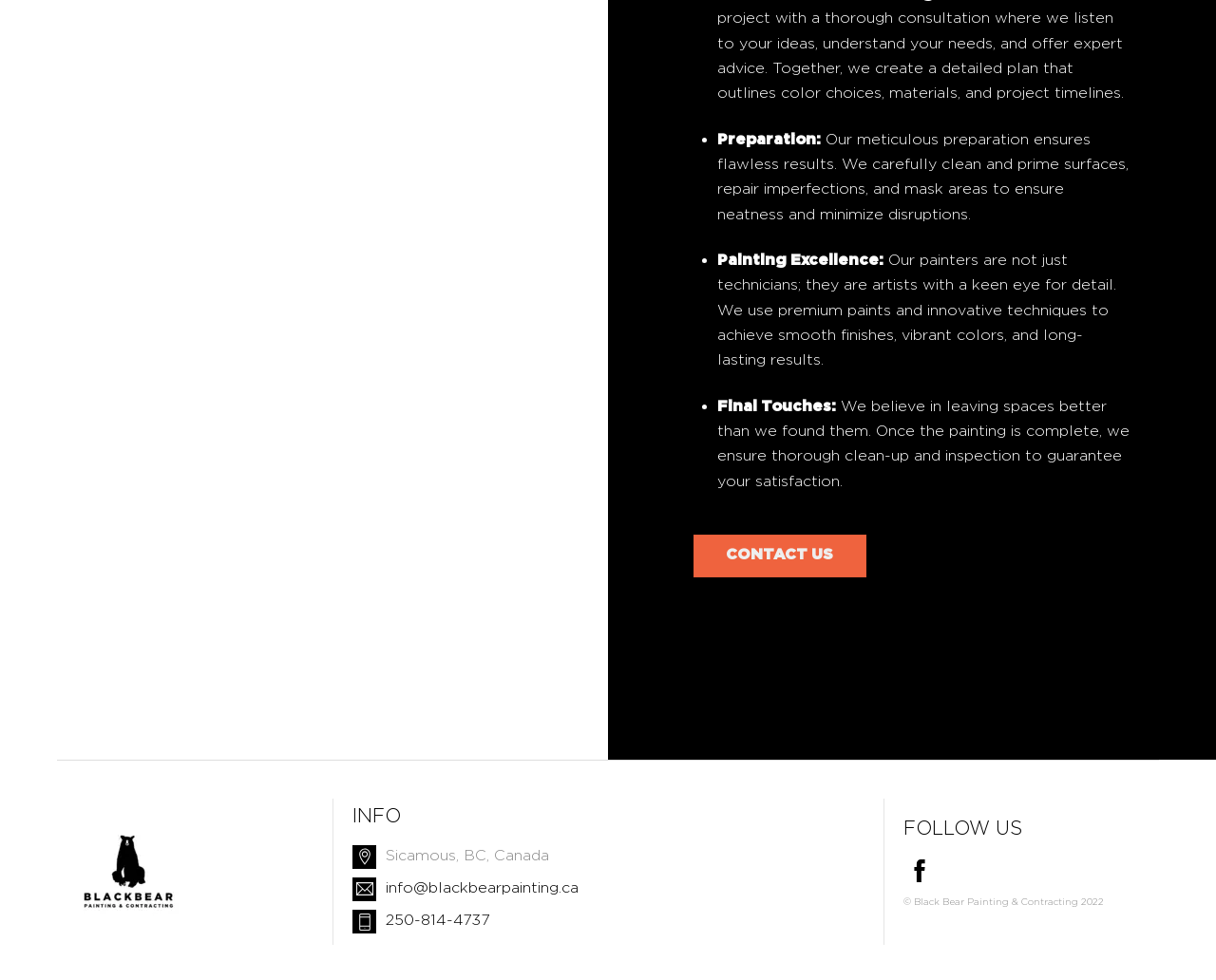Answer this question in one word or a short phrase: What is the company's location?

Sicamous, BC, Canada